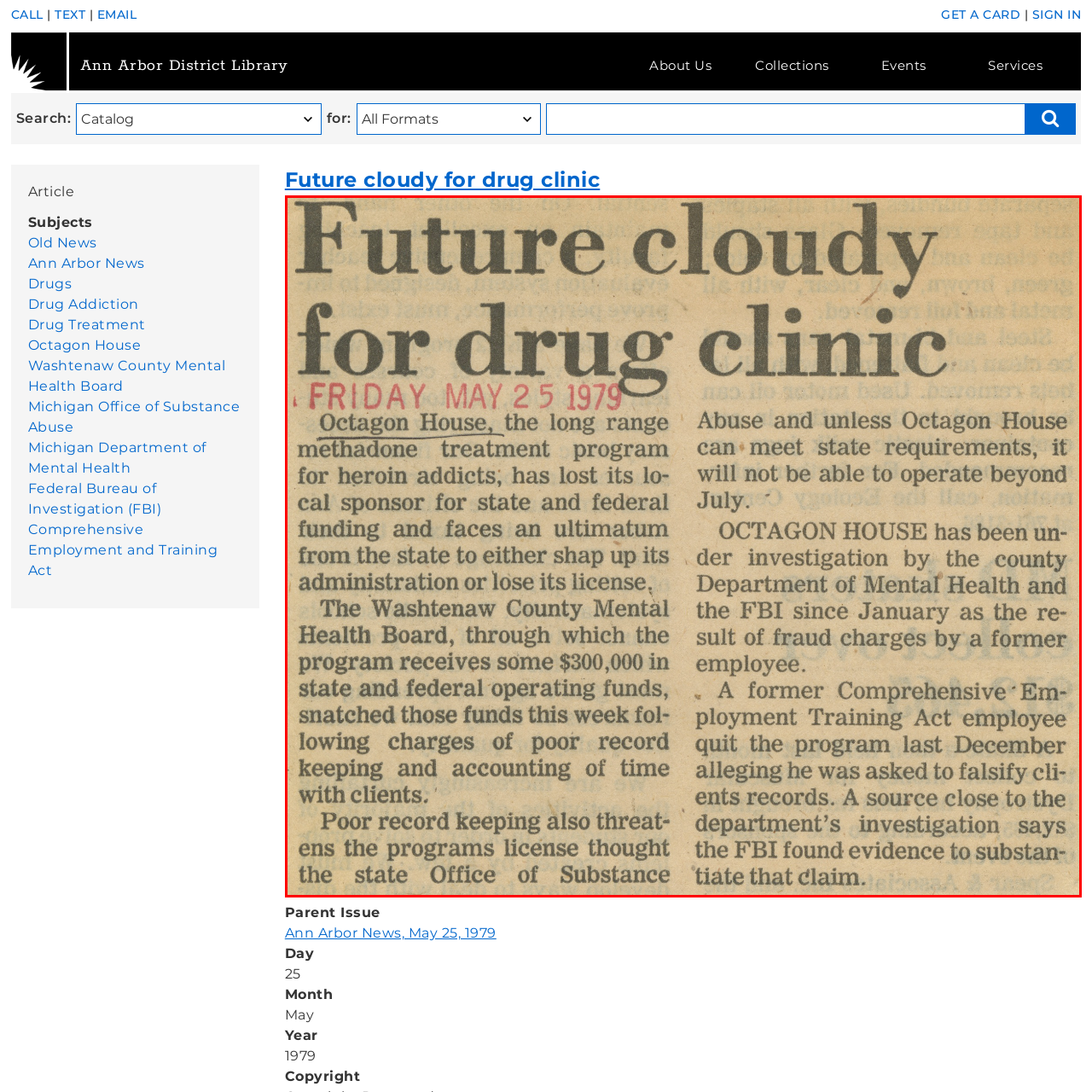What is the date of the newspaper article?
Look at the area highlighted by the red bounding box and answer the question in detail, drawing from the specifics shown in the image.

The date of the newspaper article is Friday, May 25, 1979, as it is specified in the caption.